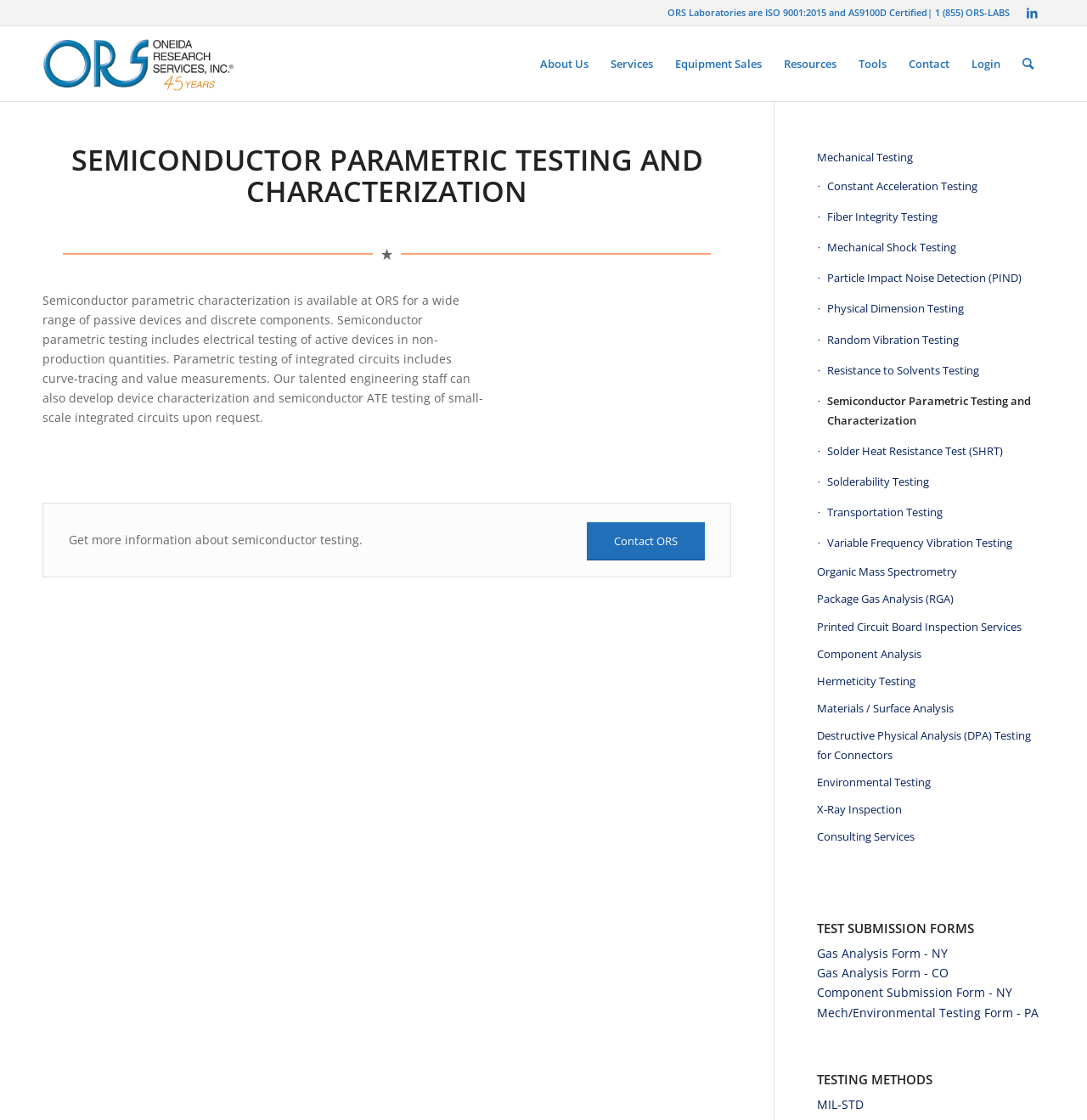Please analyze the image and give a detailed answer to the question:
How many testing methods are listed on the webpage?

I counted the number of links under the 'TESTING METHODS' heading and found that there are more than 20 testing methods listed on the webpage.